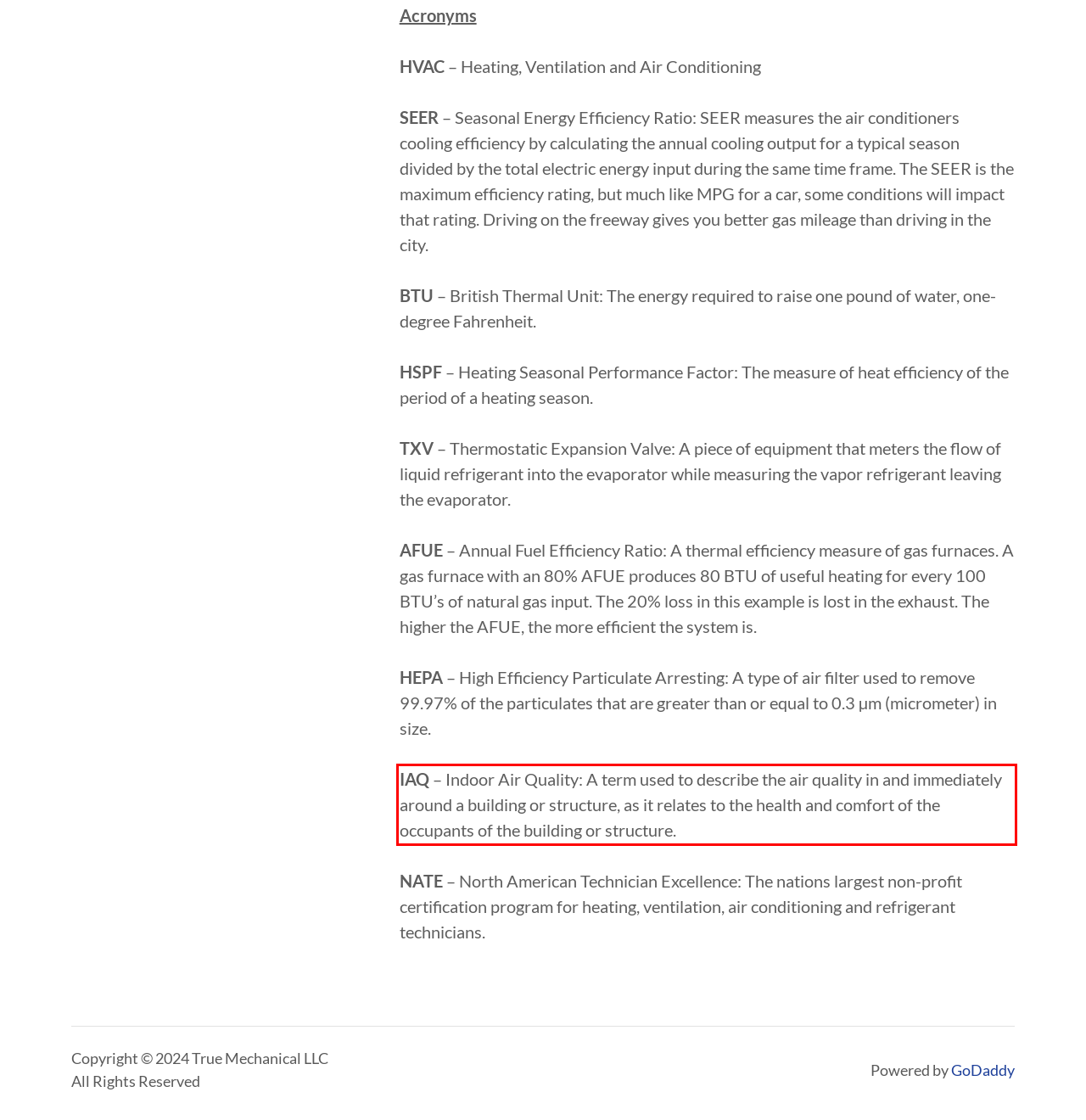In the screenshot of the webpage, find the red bounding box and perform OCR to obtain the text content restricted within this red bounding box.

IAQ – Indoor Air Quality: A term used to describe the air quality in and immediately around a building or structure, as it relates to the health and comfort of the occupants of the building or structure.